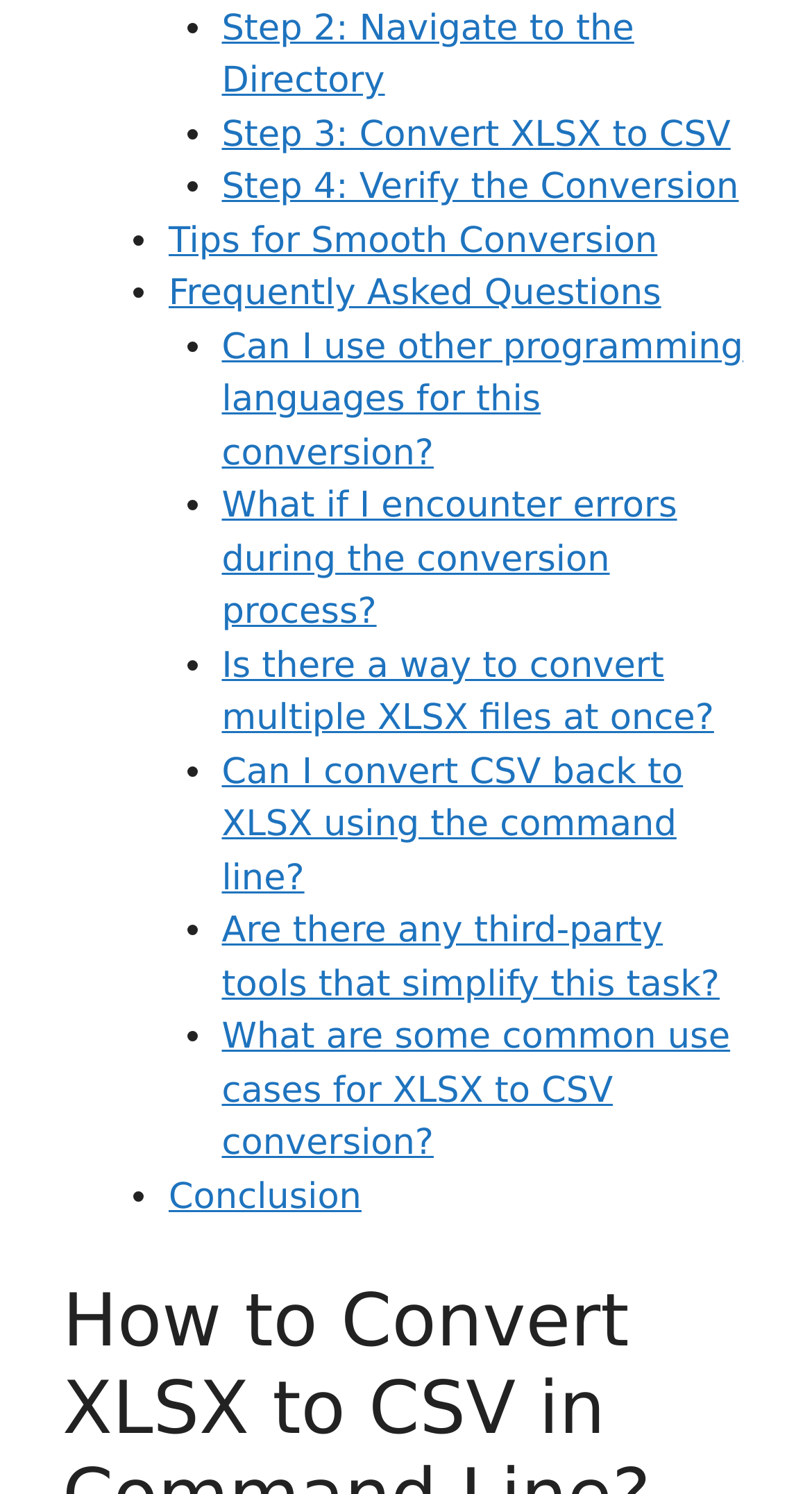How many FAQs are listed on this webpage?
Please answer the question with a detailed response using the information from the screenshot.

The webpage lists several FAQs, and by counting the links starting with 'Can I...' and 'What if...', we can find a total of 7 FAQs.